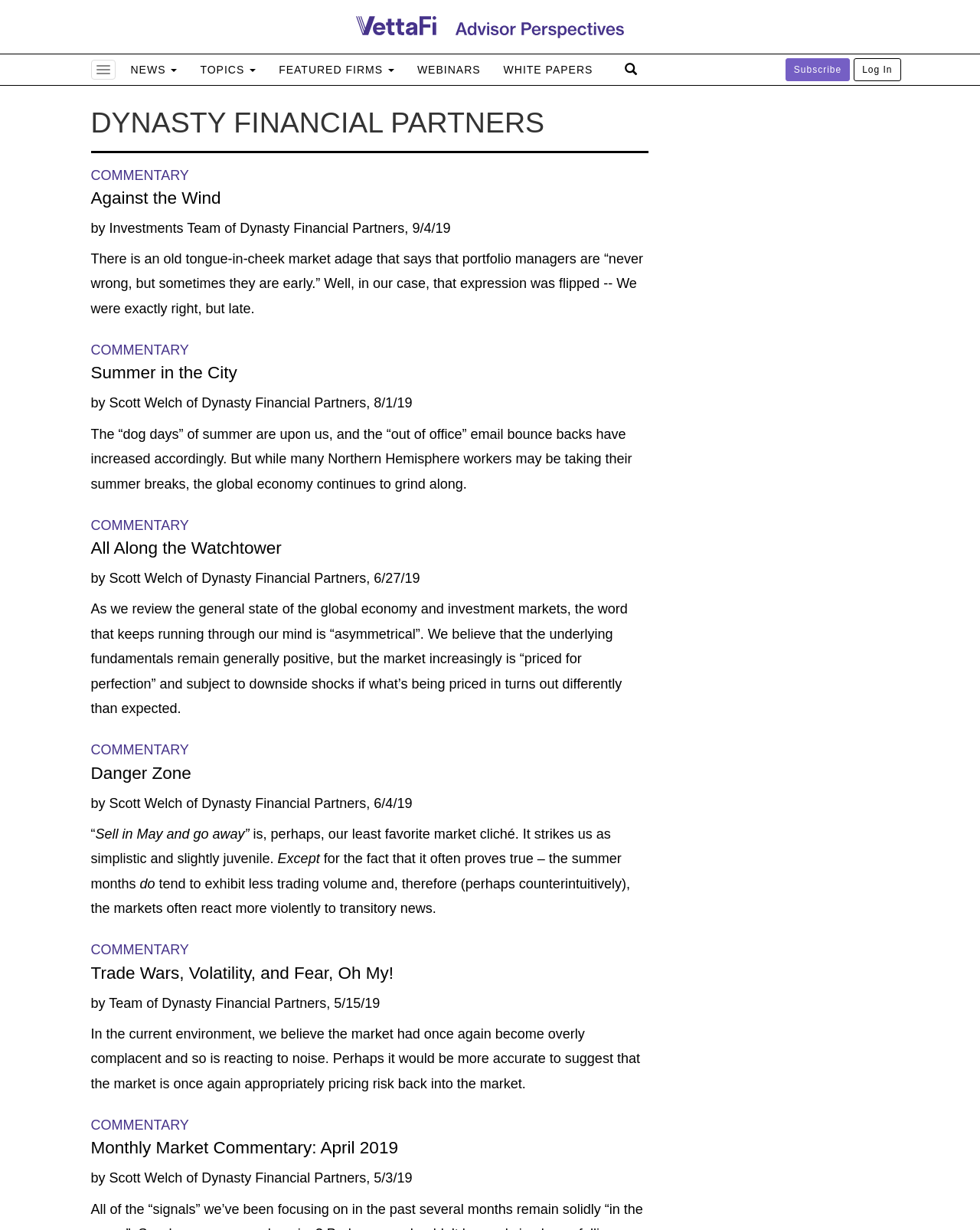Locate the bounding box coordinates of the clickable region to complete the following instruction: "Search for something."

[0.617, 0.047, 0.671, 0.066]